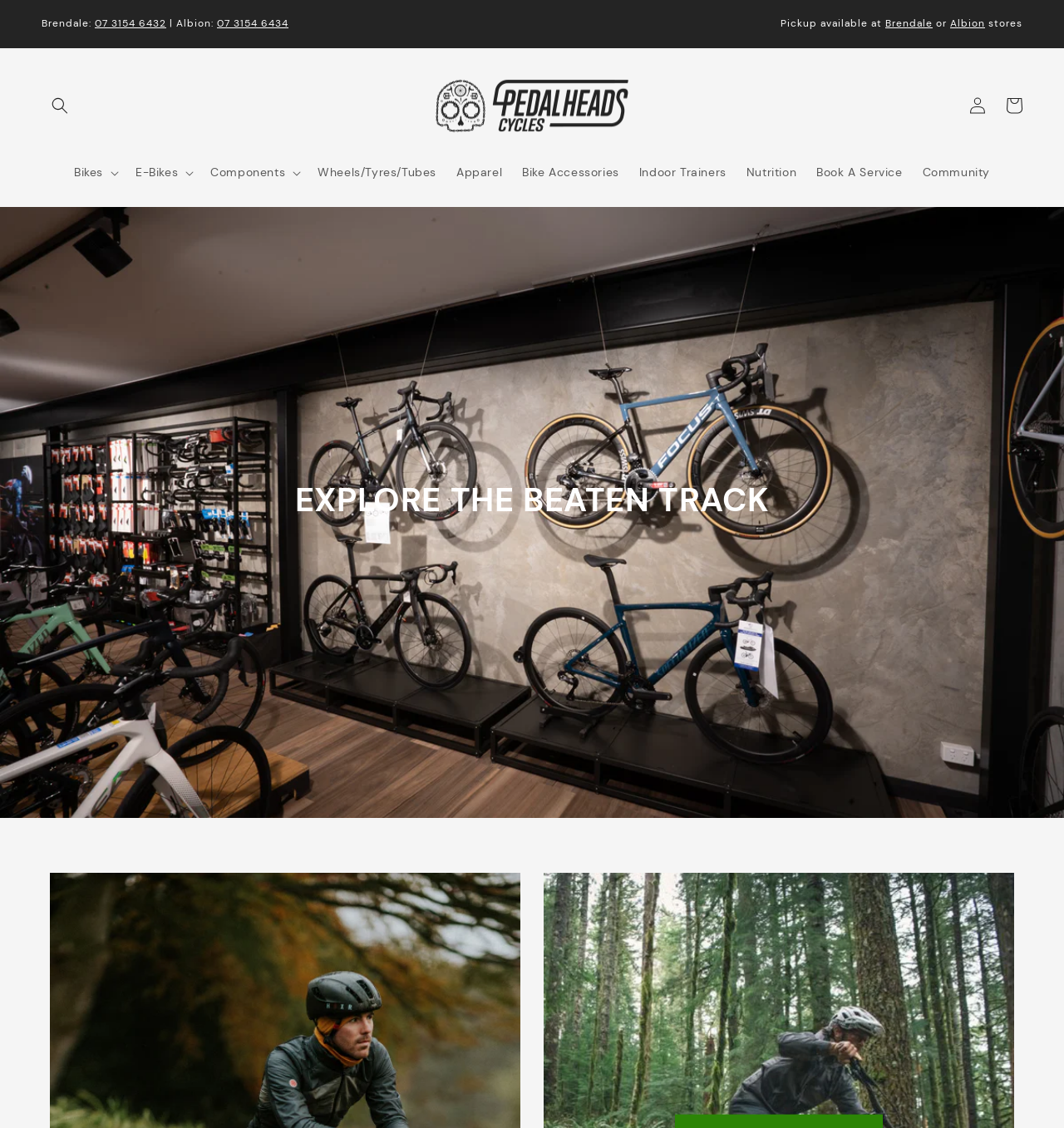Please find the bounding box coordinates of the element that needs to be clicked to perform the following instruction: "Explore bikes". The bounding box coordinates should be four float numbers between 0 and 1, represented as [left, top, right, bottom].

[0.06, 0.137, 0.118, 0.169]